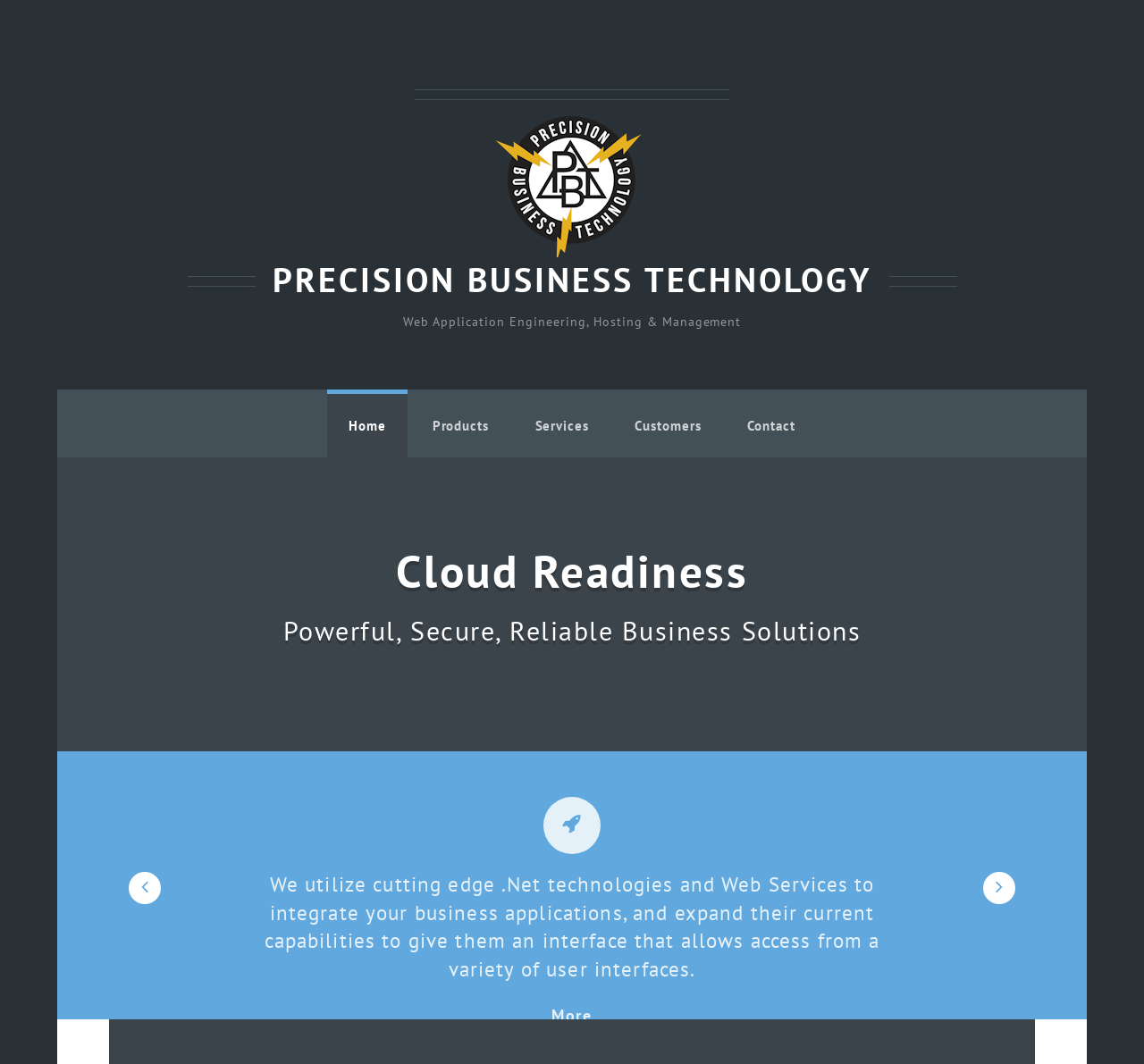Determine the bounding box coordinates of the UI element described by: "Precision Business Technology".

[0.238, 0.242, 0.762, 0.283]